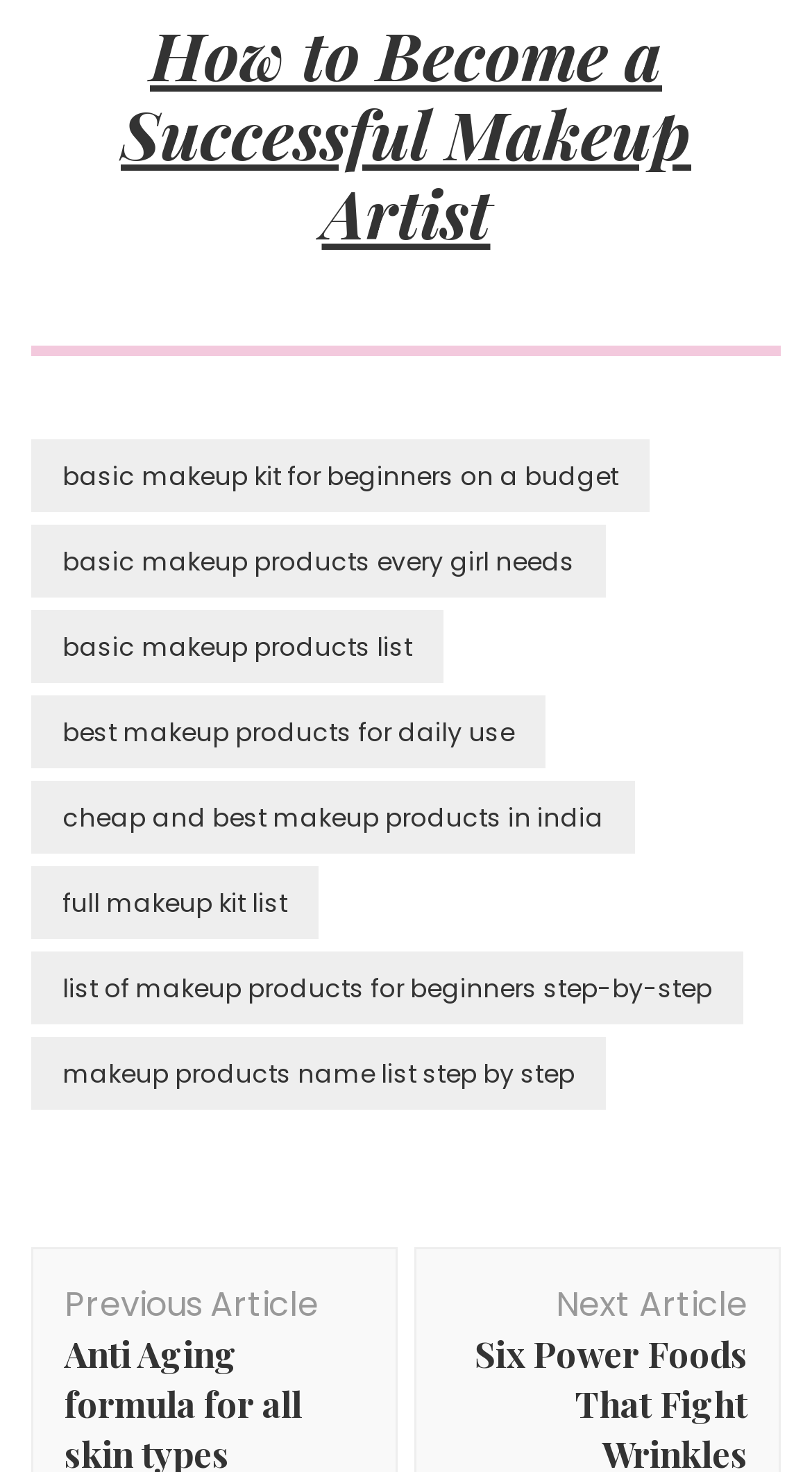What is the purpose of the 'Post Navigation' section?
Please elaborate on the answer to the question with detailed information.

The 'Post Navigation' section is likely used for navigation purposes, allowing users to navigate to other related posts or articles on the webpage.